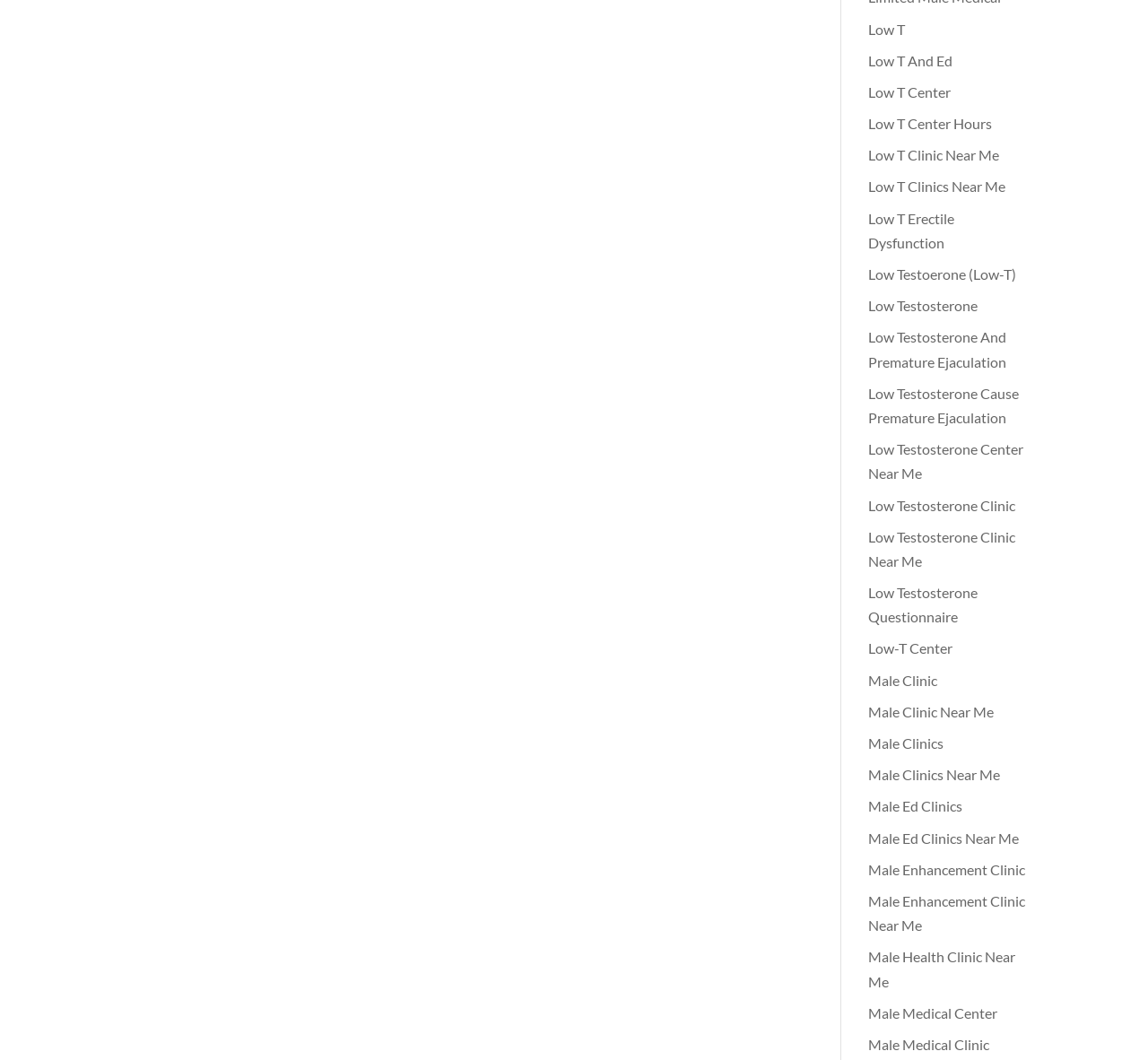What is the common theme among the links?
Using the visual information, respond with a single word or phrase.

Health and wellness